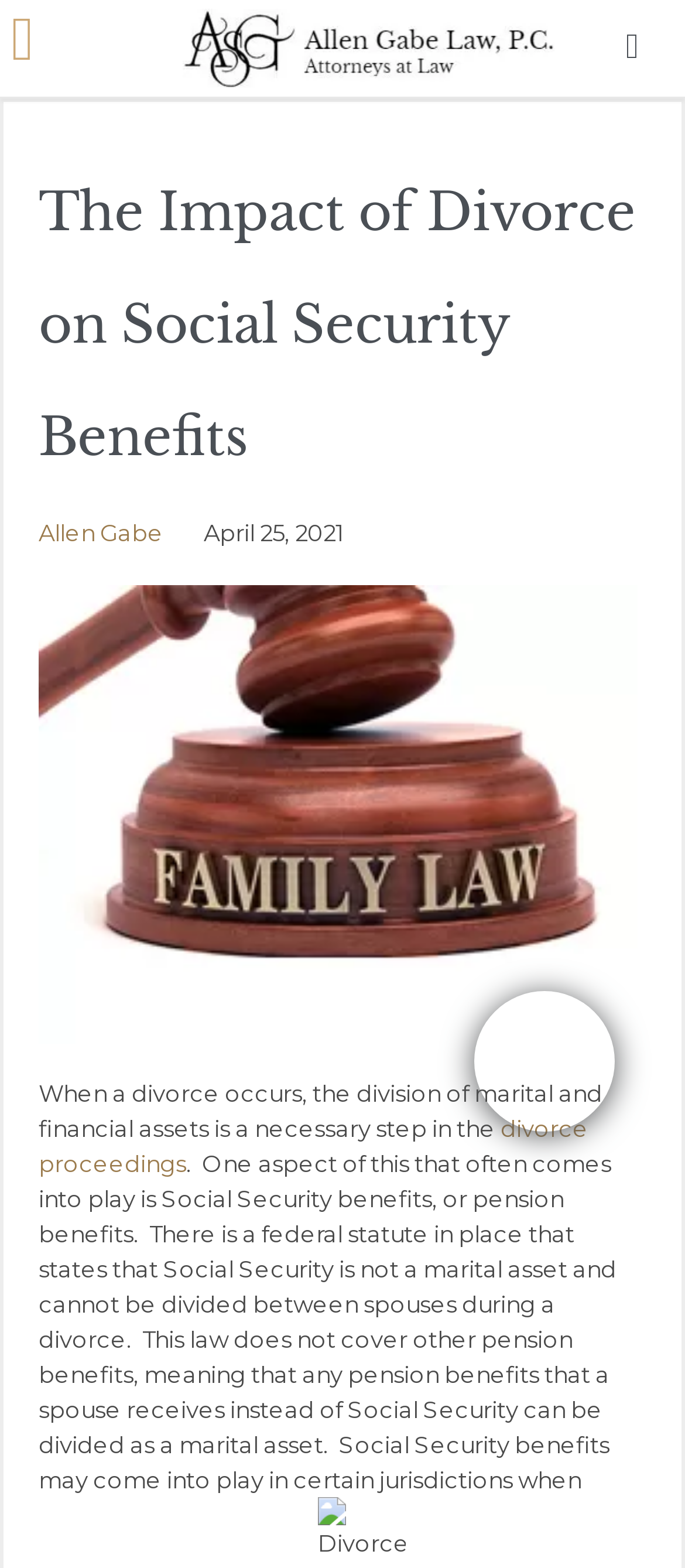Determine the bounding box coordinates for the UI element with the following description: "Allen Gabe". The coordinates should be four float numbers between 0 and 1, represented as [left, top, right, bottom].

[0.056, 0.331, 0.238, 0.349]